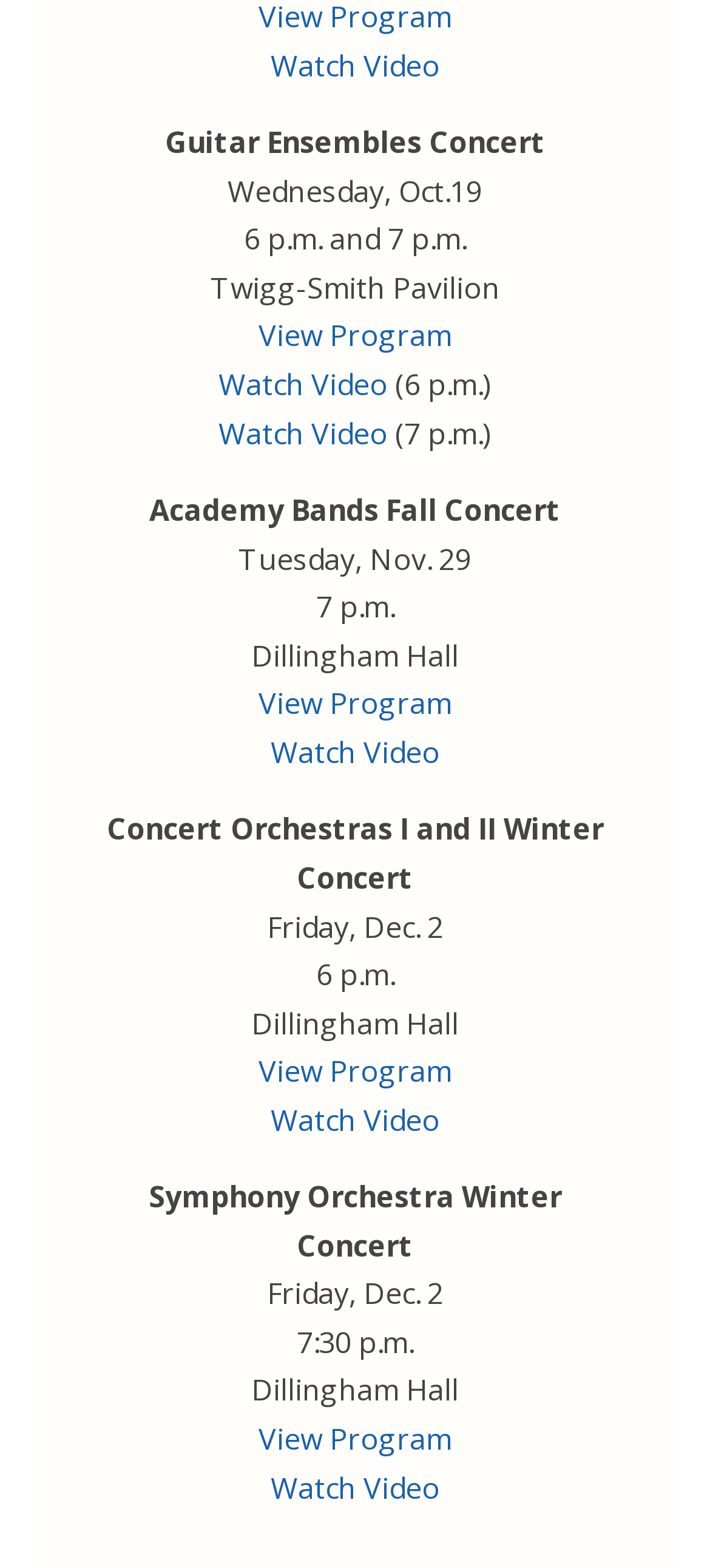Highlight the bounding box coordinates of the element that should be clicked to carry out the following instruction: "Watch the Guitar Ensembles Concert video". The coordinates must be given as four float numbers ranging from 0 to 1, i.e., [left, top, right, bottom].

[0.381, 0.029, 0.619, 0.054]